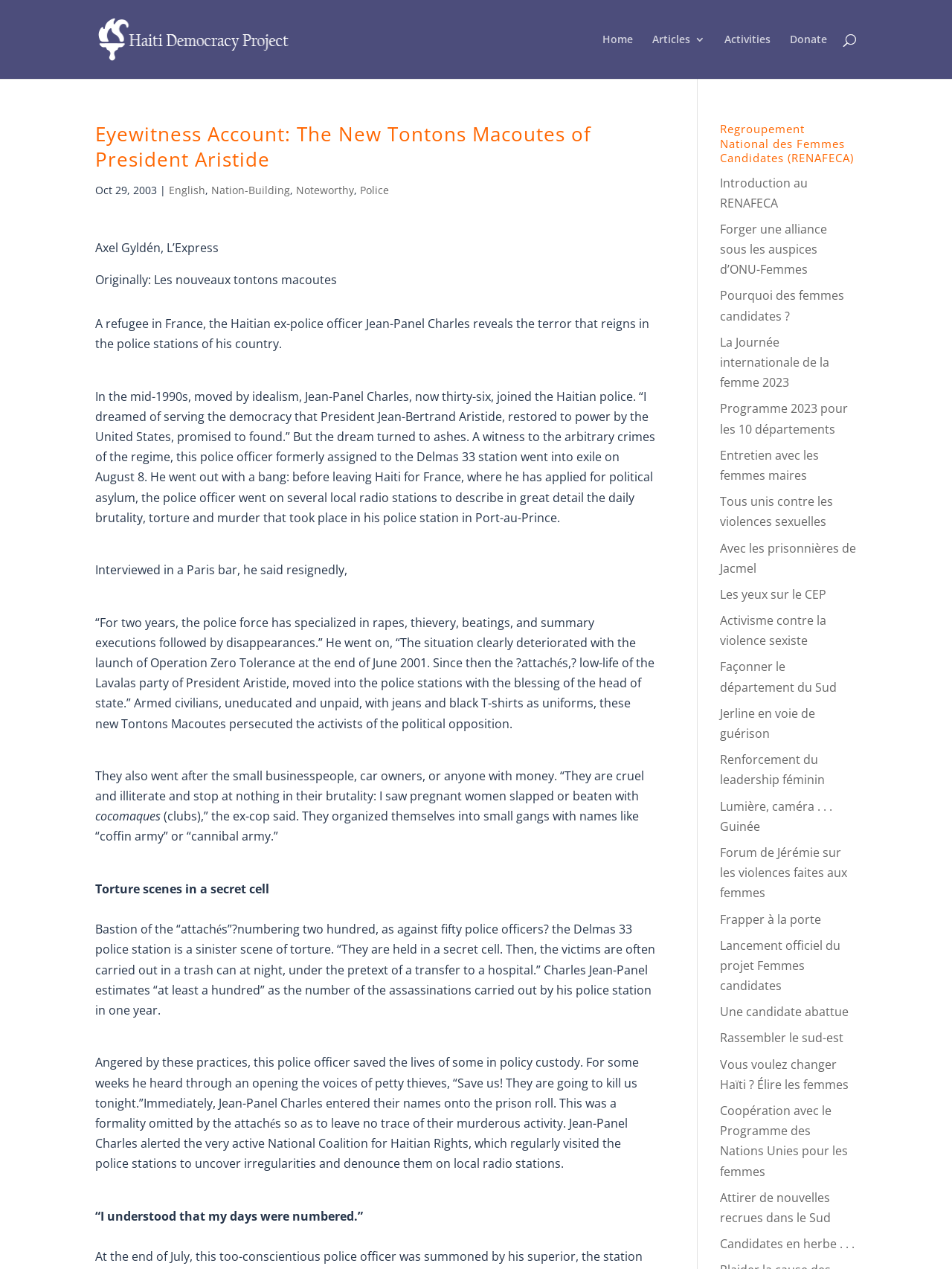Using the provided element description "Rassembler le sud-est", determine the bounding box coordinates of the UI element.

[0.756, 0.812, 0.886, 0.824]